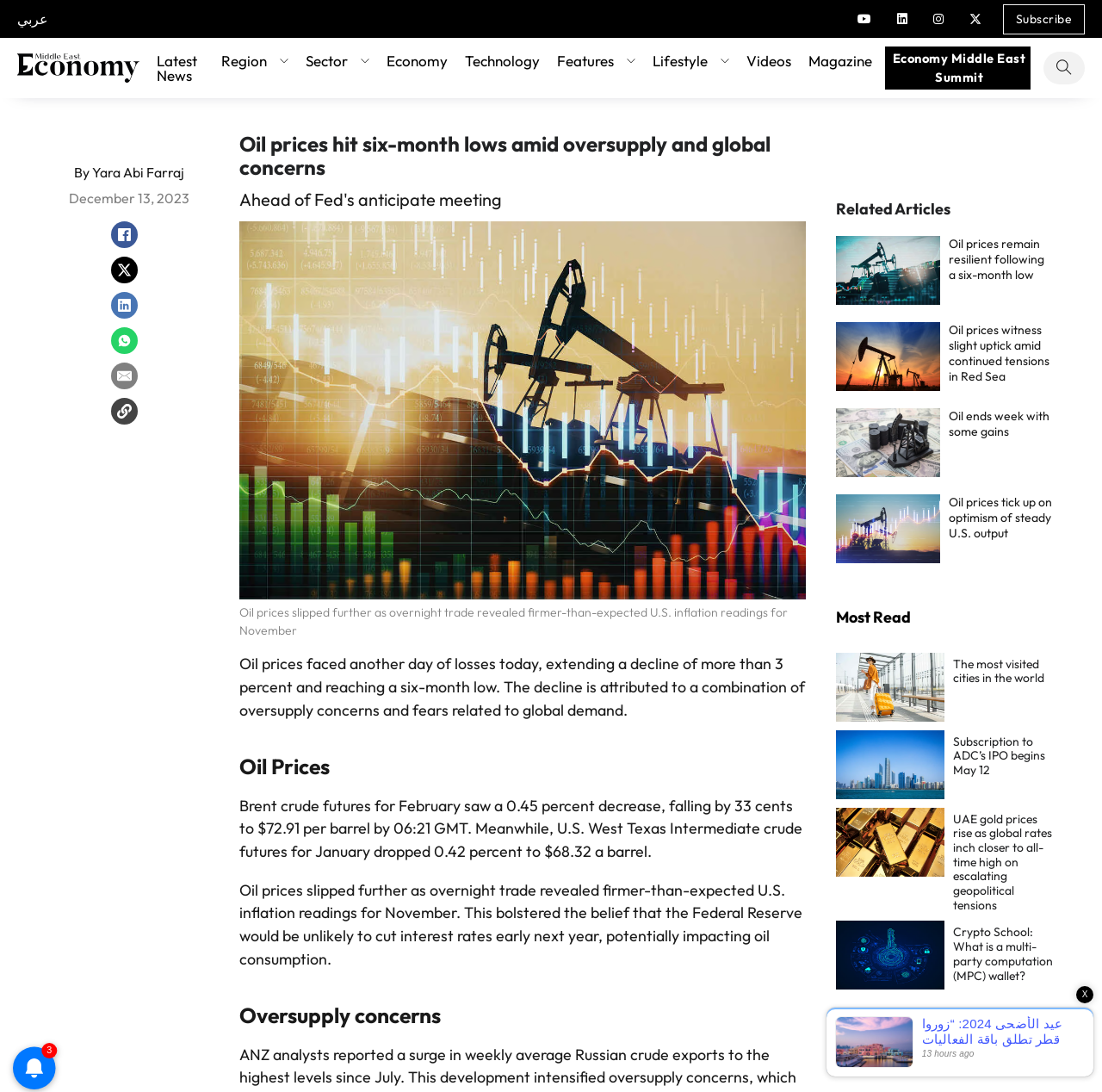Locate the bounding box coordinates of the element that should be clicked to execute the following instruction: "Subscribe to the newsletter".

[0.91, 0.004, 0.984, 0.031]